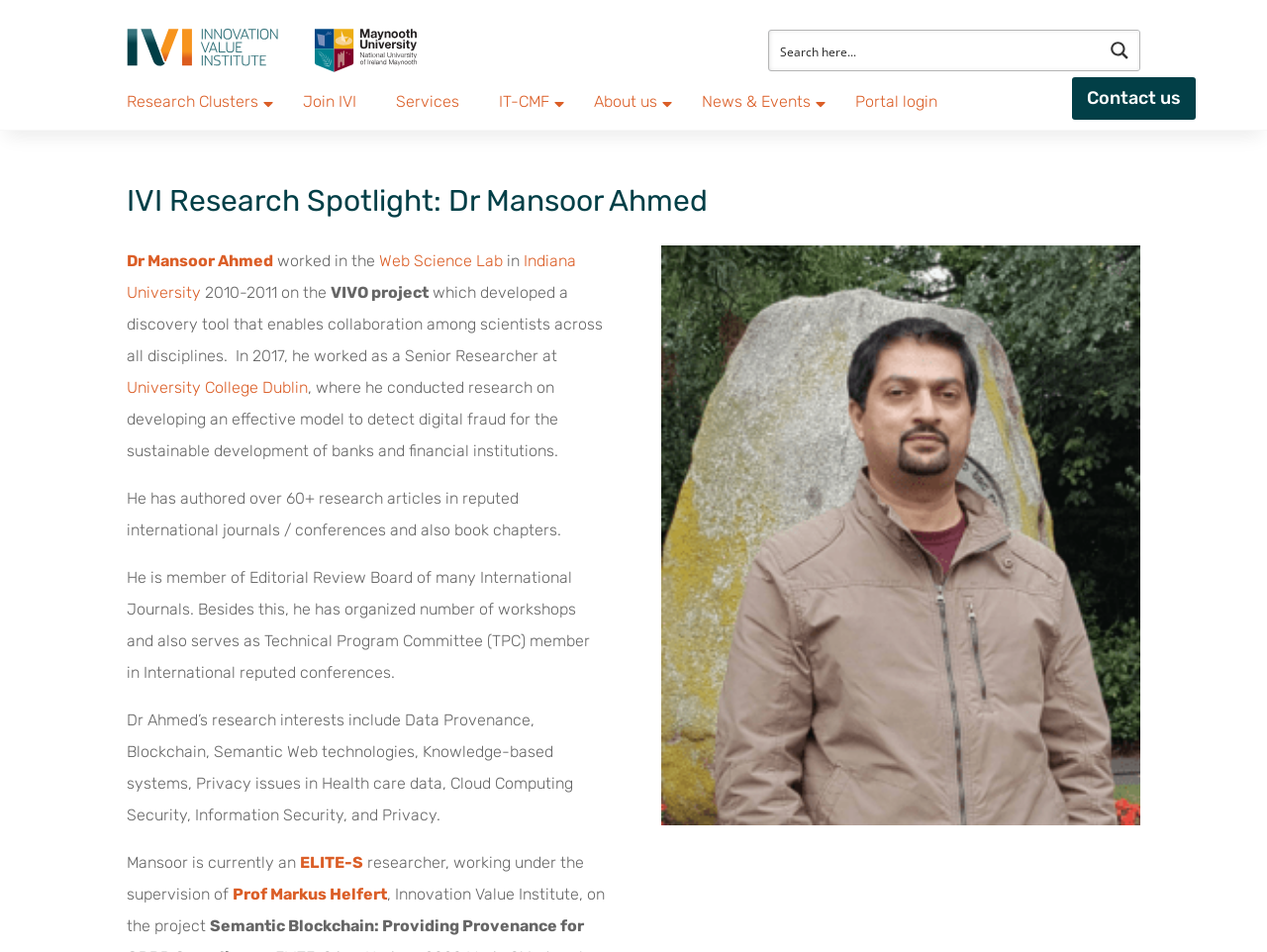Kindly respond to the following question with a single word or a brief phrase: 
What is the name of the project Dr. Ahmed worked on in 2010-2011?

VIVO project